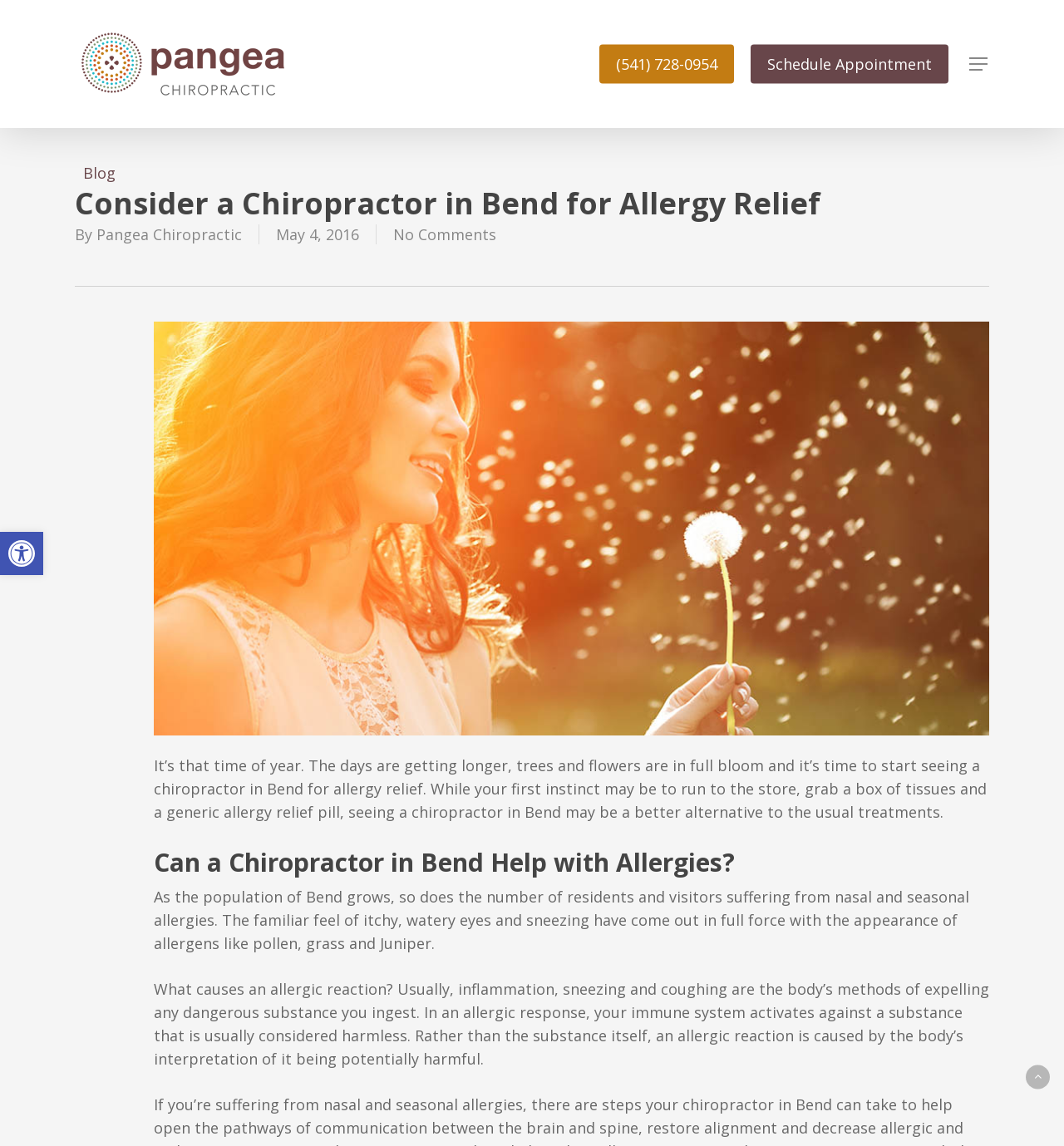Kindly respond to the following question with a single word or a brief phrase: 
What is the date of the blog post?

May 4, 2016